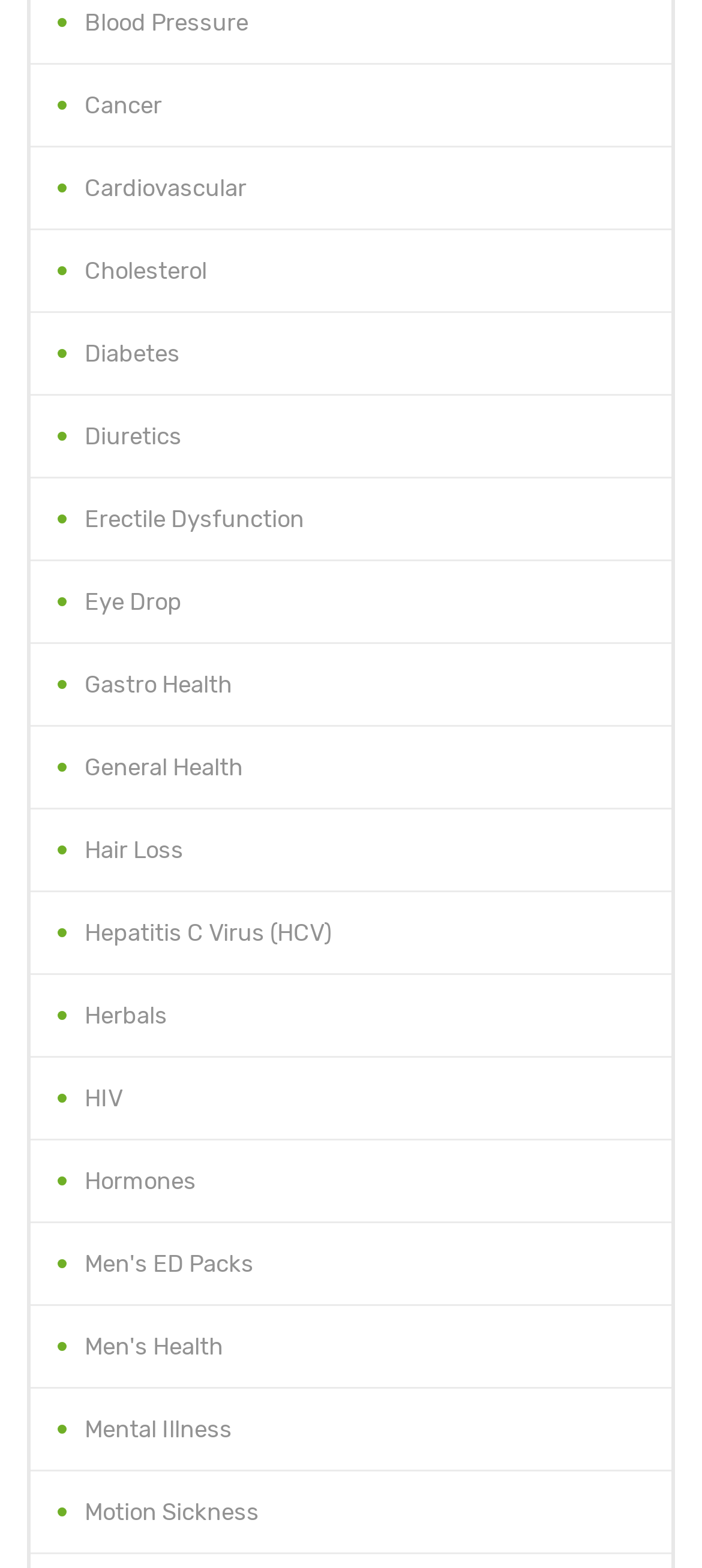Determine the bounding box coordinates for the area that should be clicked to carry out the following instruction: "Learn about Diabetes".

[0.044, 0.199, 0.956, 0.252]